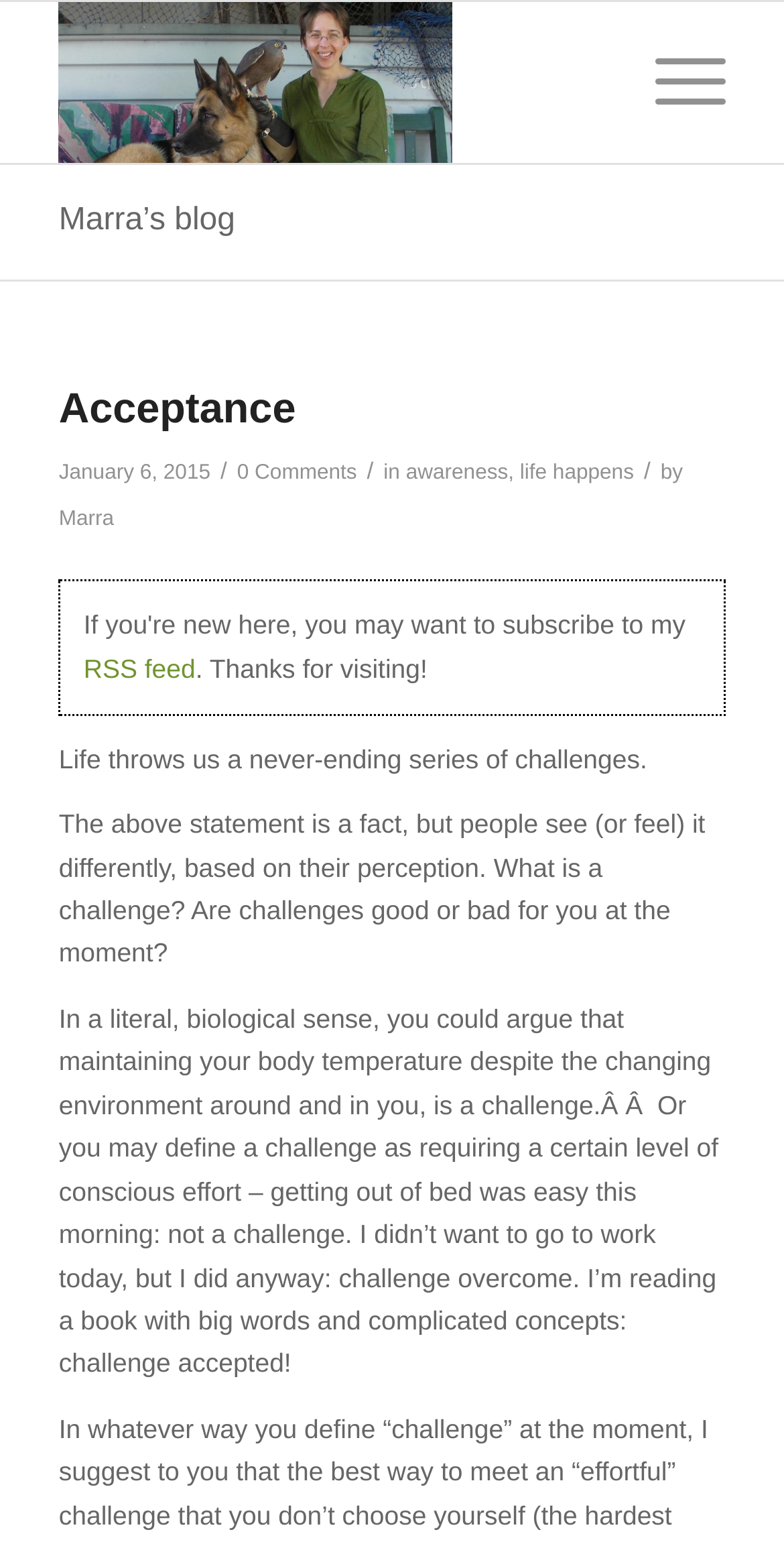Please give a succinct answer to the question in one word or phrase:
What is the category of the blog post?

awareness, life happens